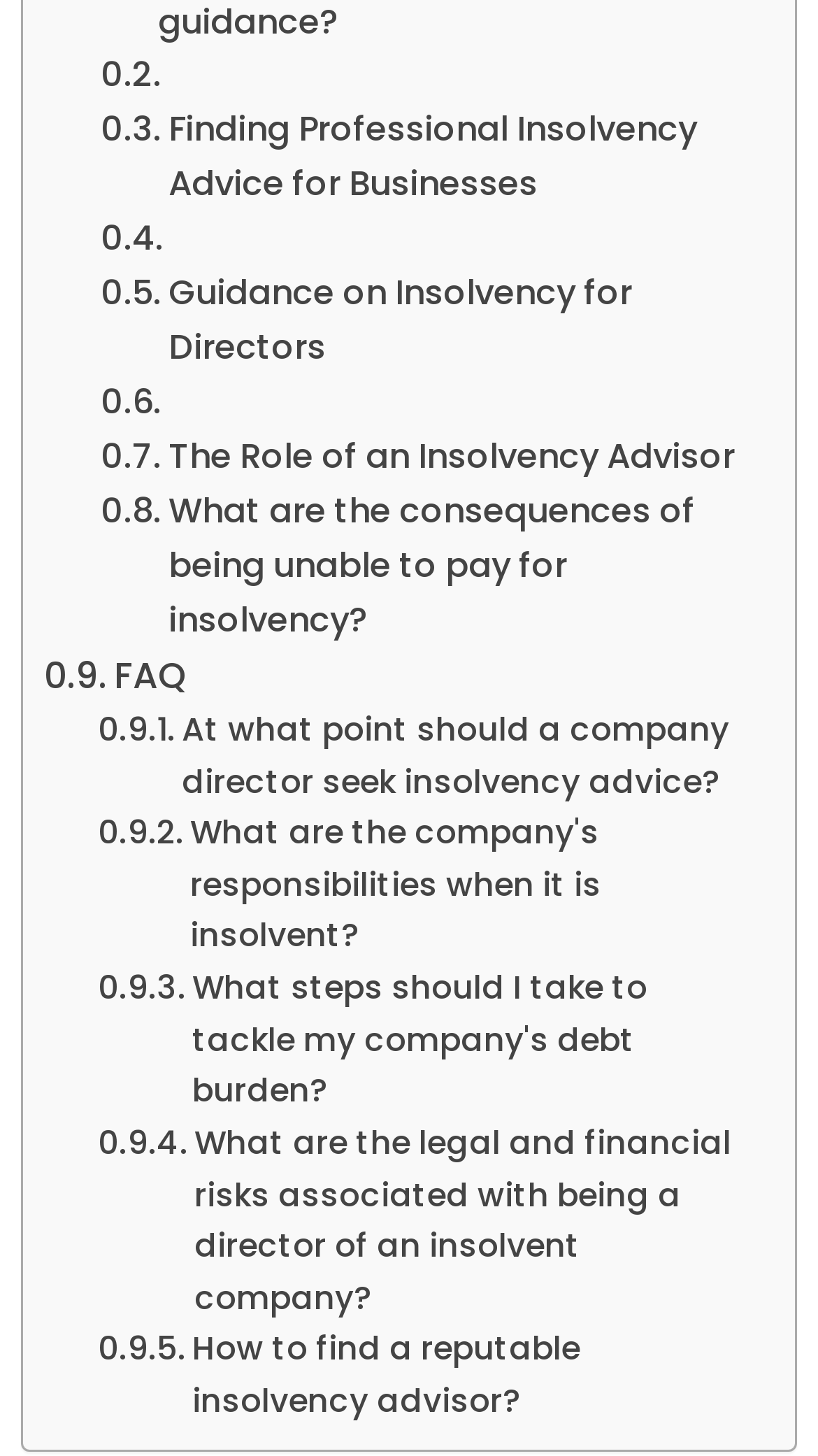What is the topic of the webpage?
Utilize the information in the image to give a detailed answer to the question.

By analyzing the text content of the links on the webpage, I found that the topic of the webpage is related to insolvency, including guidance for directors, the role of an insolvency advisor, and consequences of being unable to pay.